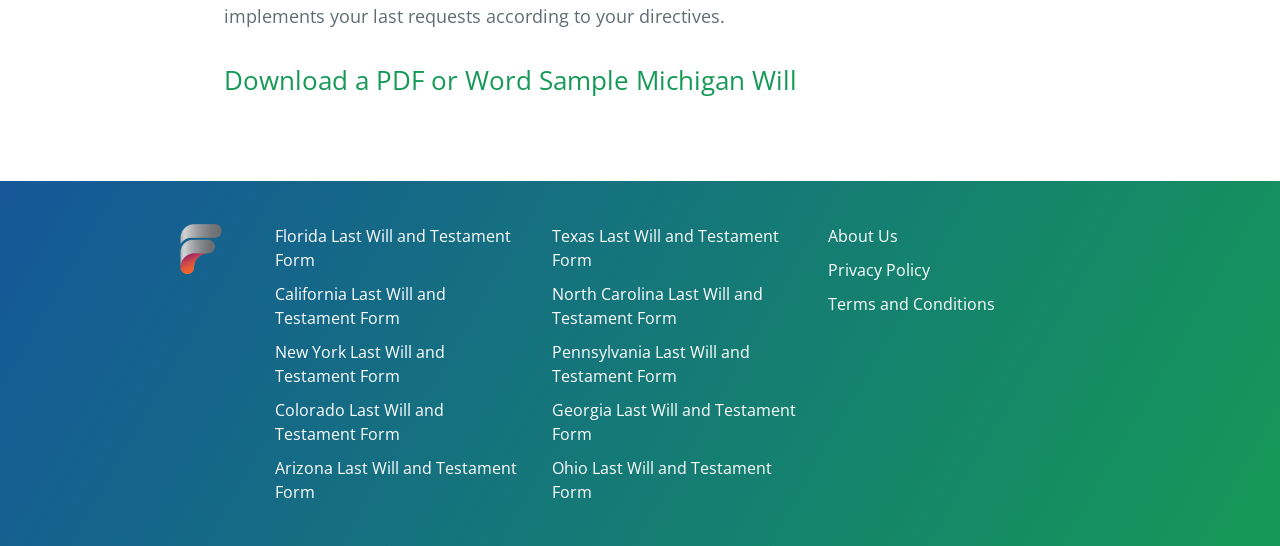Please provide a one-word or short phrase answer to the question:
What other types of information are available on the webpage?

About Us, Privacy Policy, Terms and Conditions